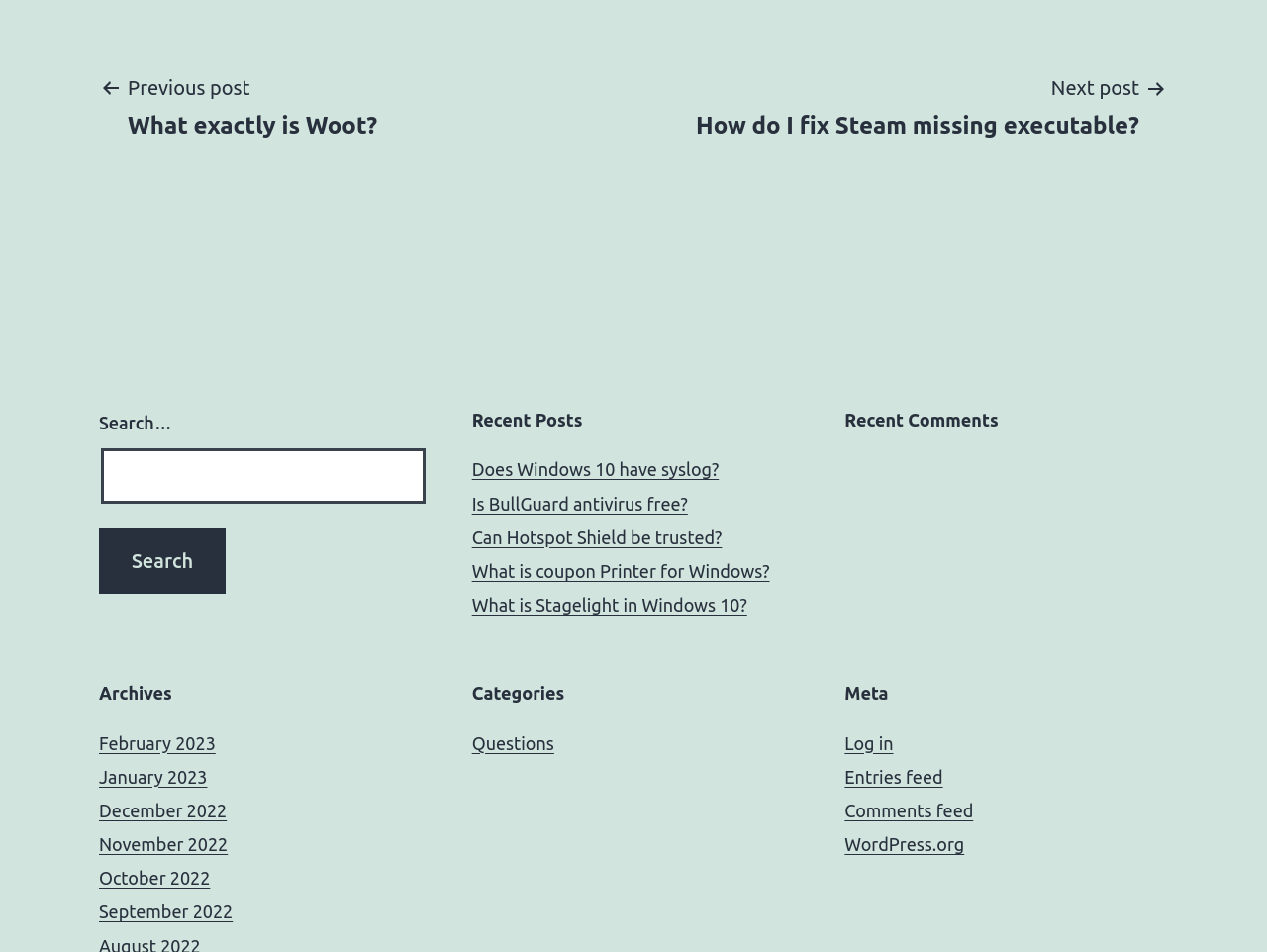What is the purpose of the search box?
Using the image as a reference, give a one-word or short phrase answer.

Search posts